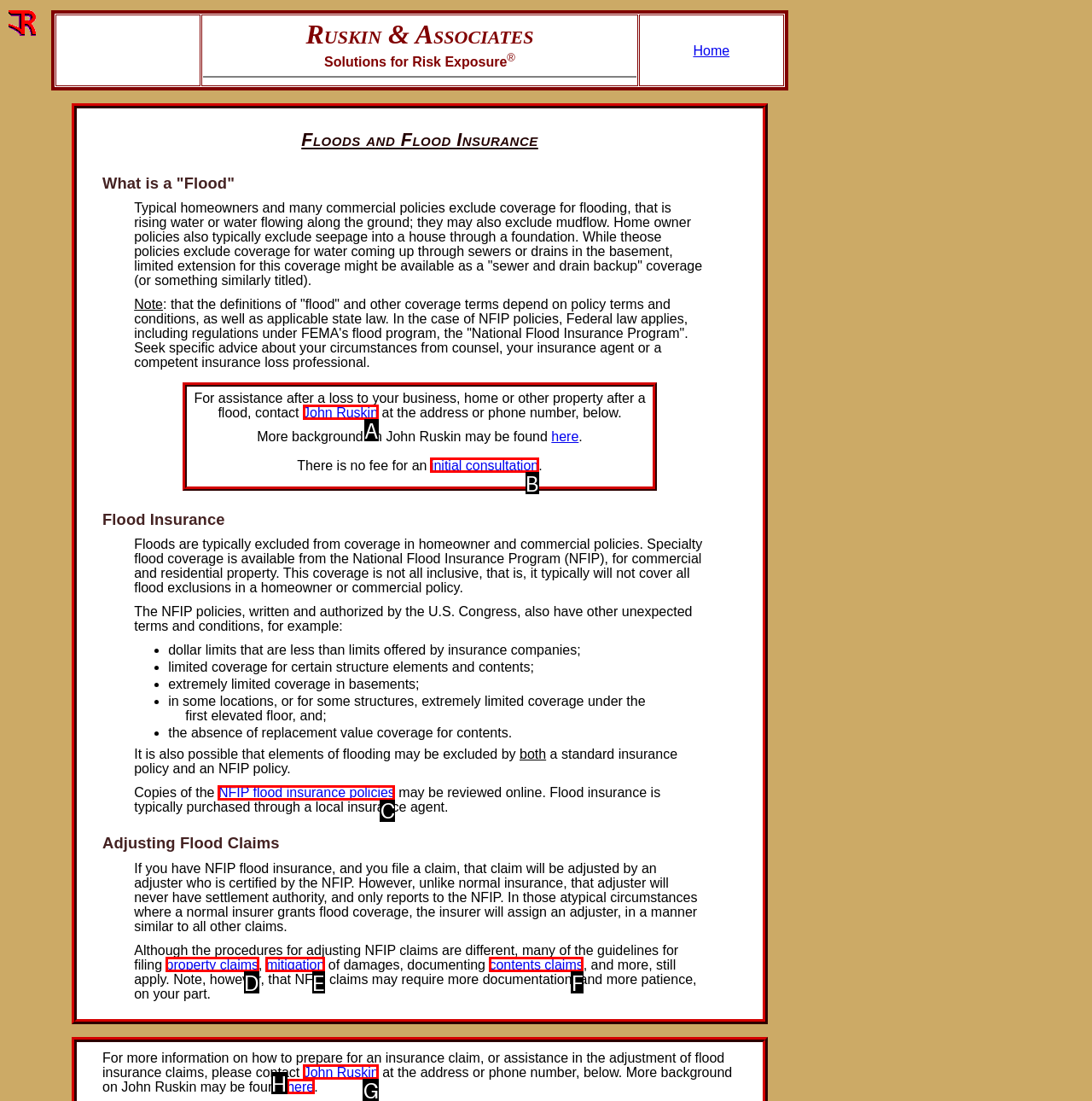Identify the HTML element that matches the description: NFIP flood insurance policies
Respond with the letter of the correct option.

C